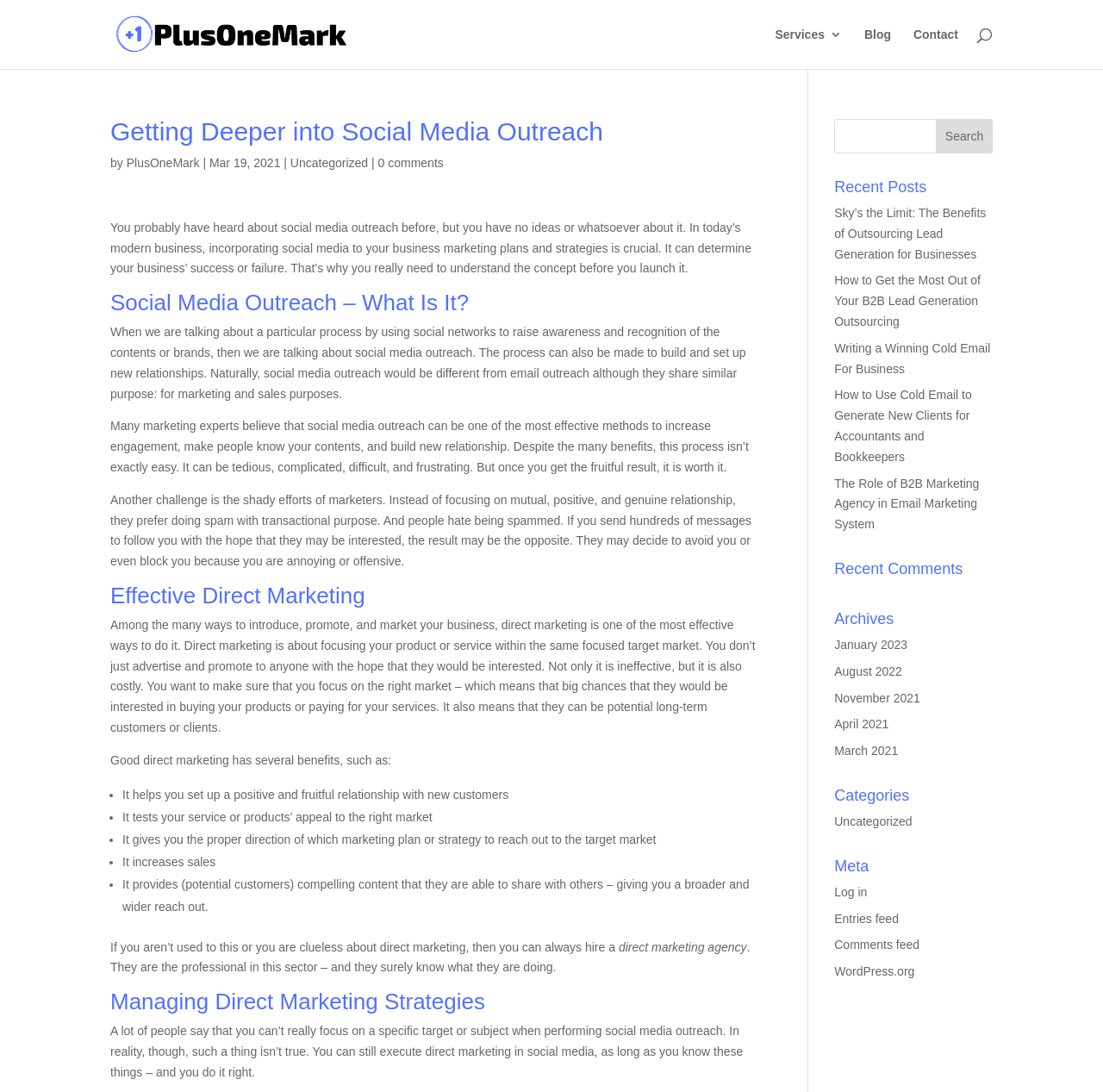Determine the bounding box coordinates of the clickable element to complete this instruction: "Read the blog post 'Sky’s the Limit: The Benefits of Outsourcing Lead Generation for Businesses'". Provide the coordinates in the format of four float numbers between 0 and 1, [left, top, right, bottom].

[0.756, 0.189, 0.894, 0.239]